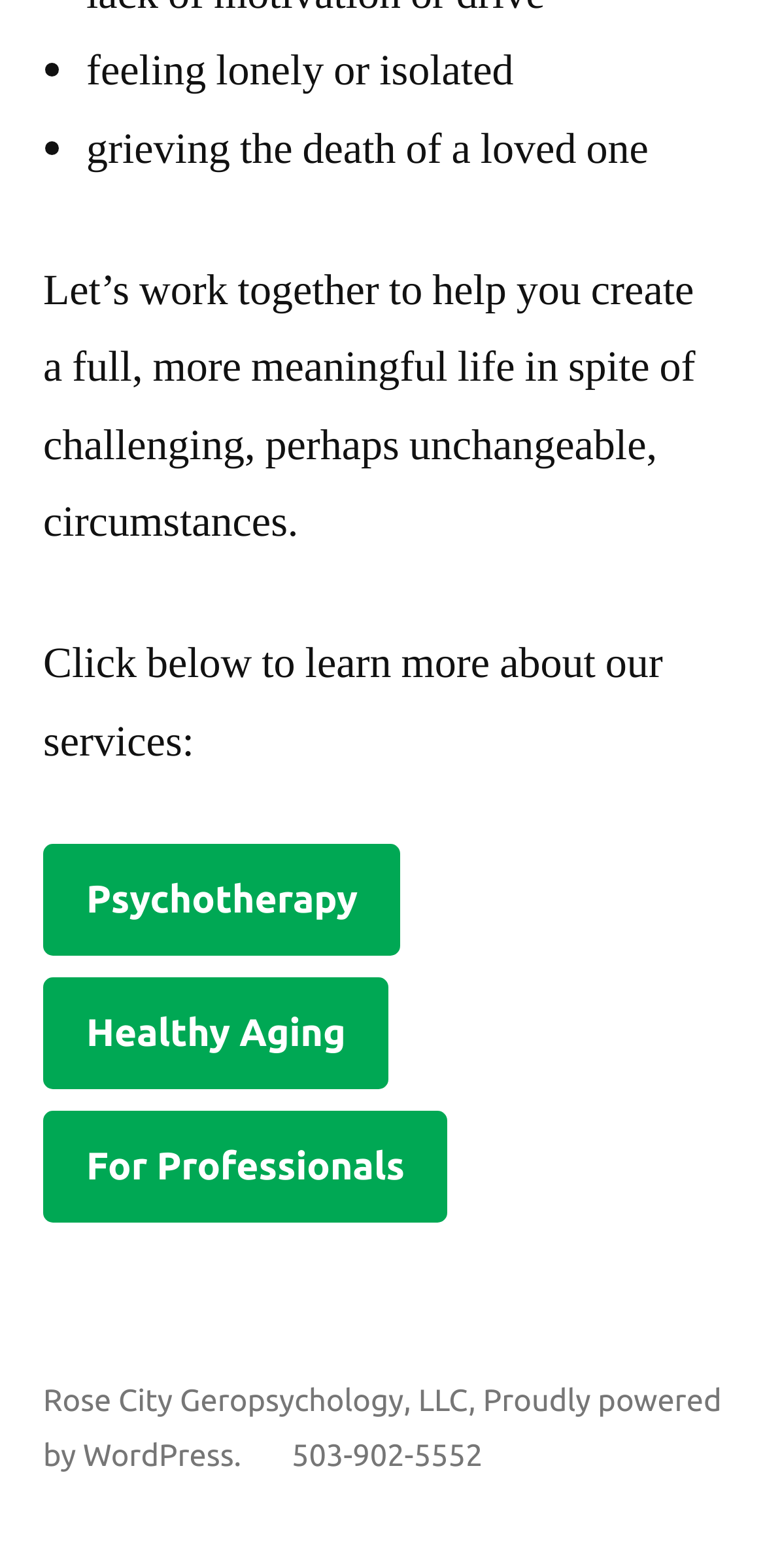What is the name of the organization?
Refer to the image and give a detailed answer to the question.

The link at the bottom of the page with the text 'Rose City Geropsychology, LLC' suggests that this is the name of the organization.